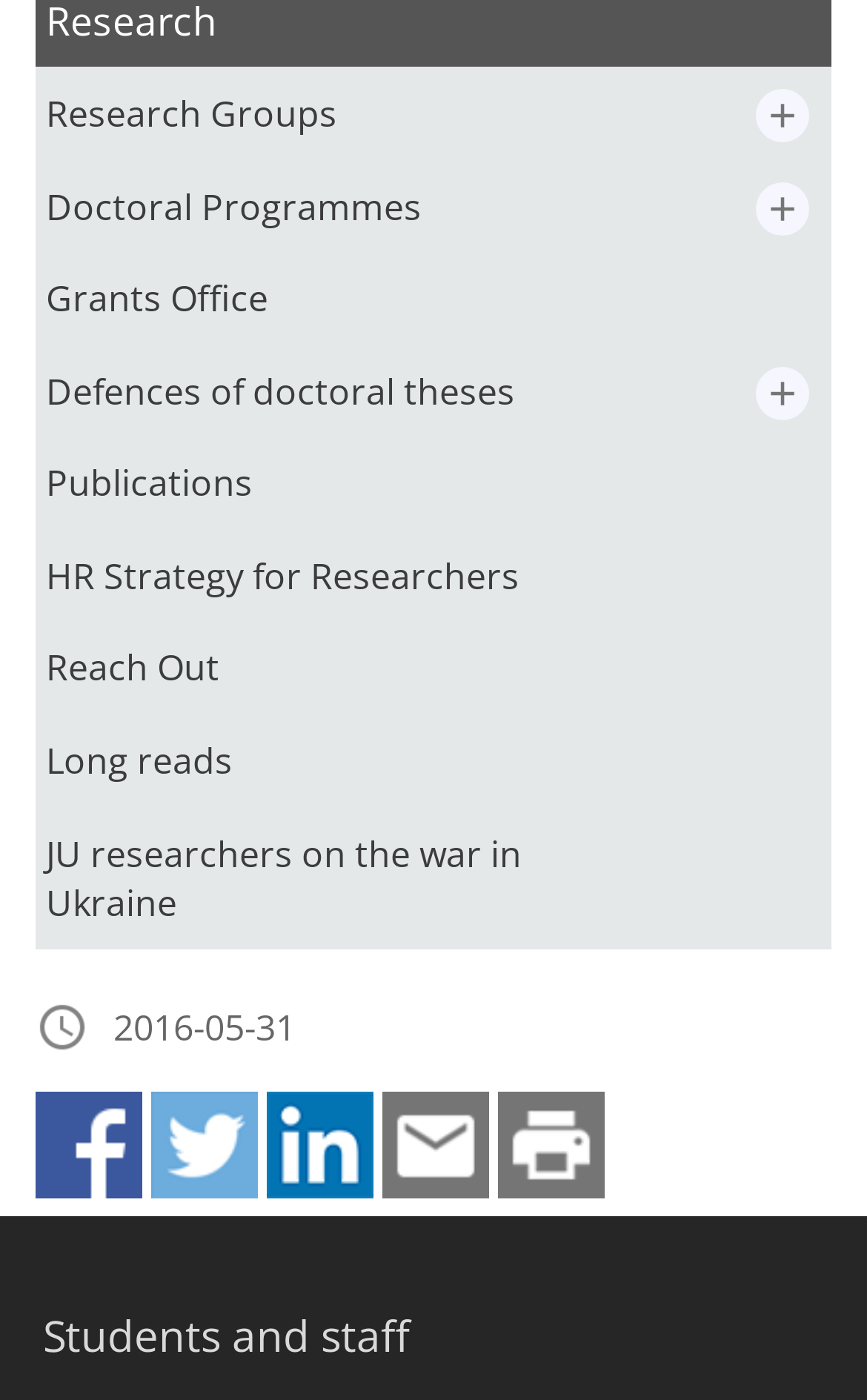Please use the details from the image to answer the following question comprehensively:
How many images are there in the social media sharing section?

I counted the number of image elements in the social media sharing section, which are the icons for Facebook, Twitter, LinkedIn, and mail.